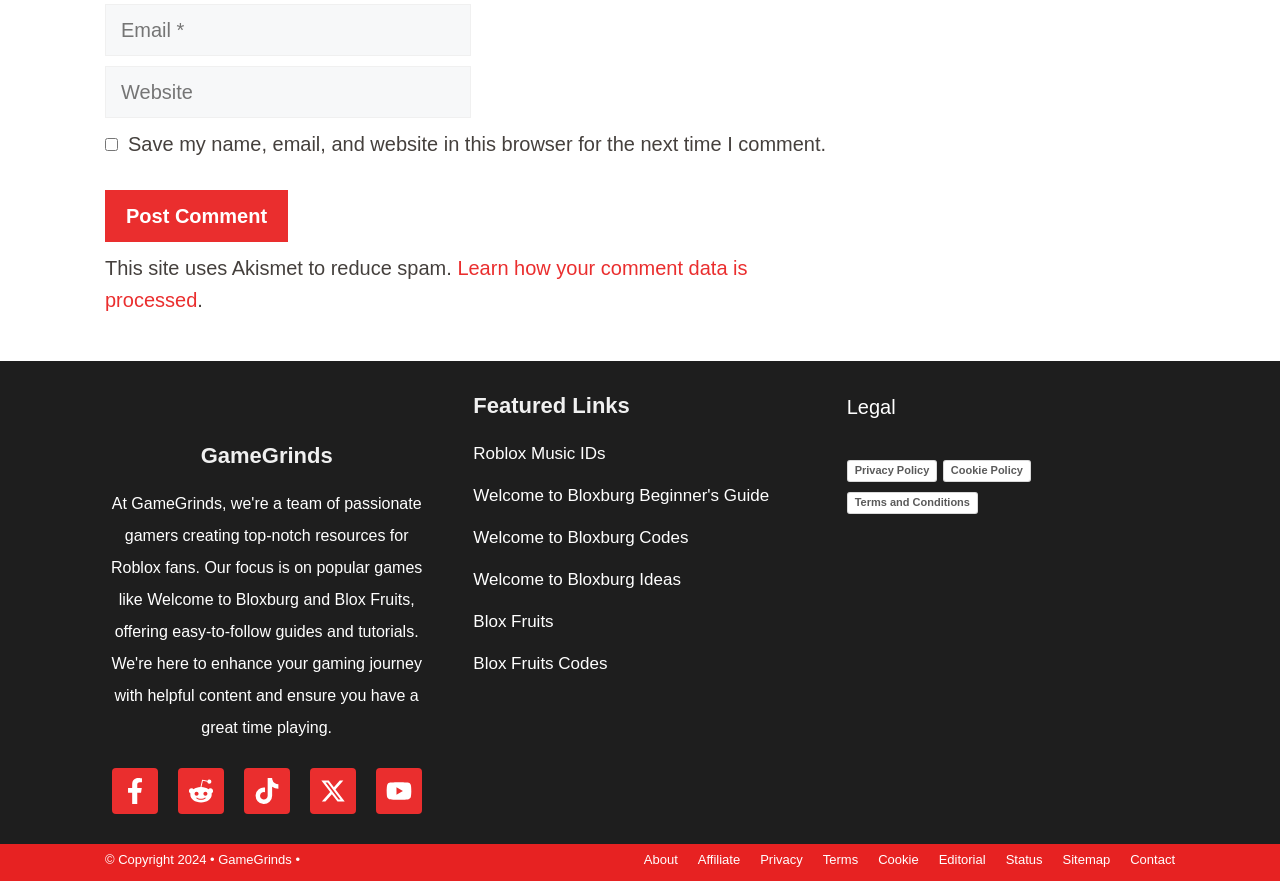Please identify the bounding box coordinates of the element that needs to be clicked to execute the following command: "Learn how your comment data is processed". Provide the bounding box using four float numbers between 0 and 1, formatted as [left, top, right, bottom].

[0.082, 0.292, 0.584, 0.353]